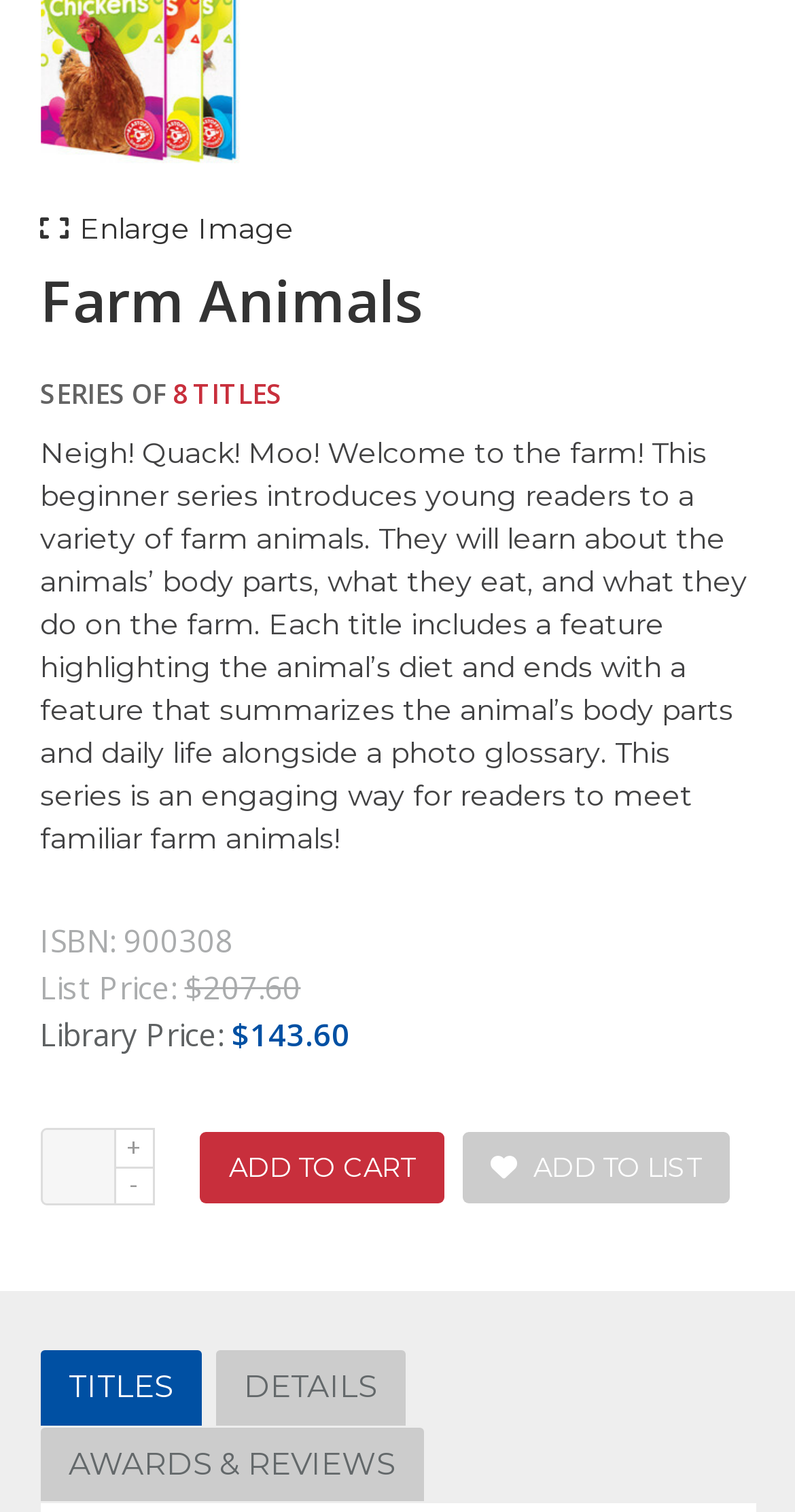Please determine the bounding box coordinates of the clickable area required to carry out the following instruction: "View series of 8 titles". The coordinates must be four float numbers between 0 and 1, represented as [left, top, right, bottom].

[0.217, 0.249, 0.355, 0.273]